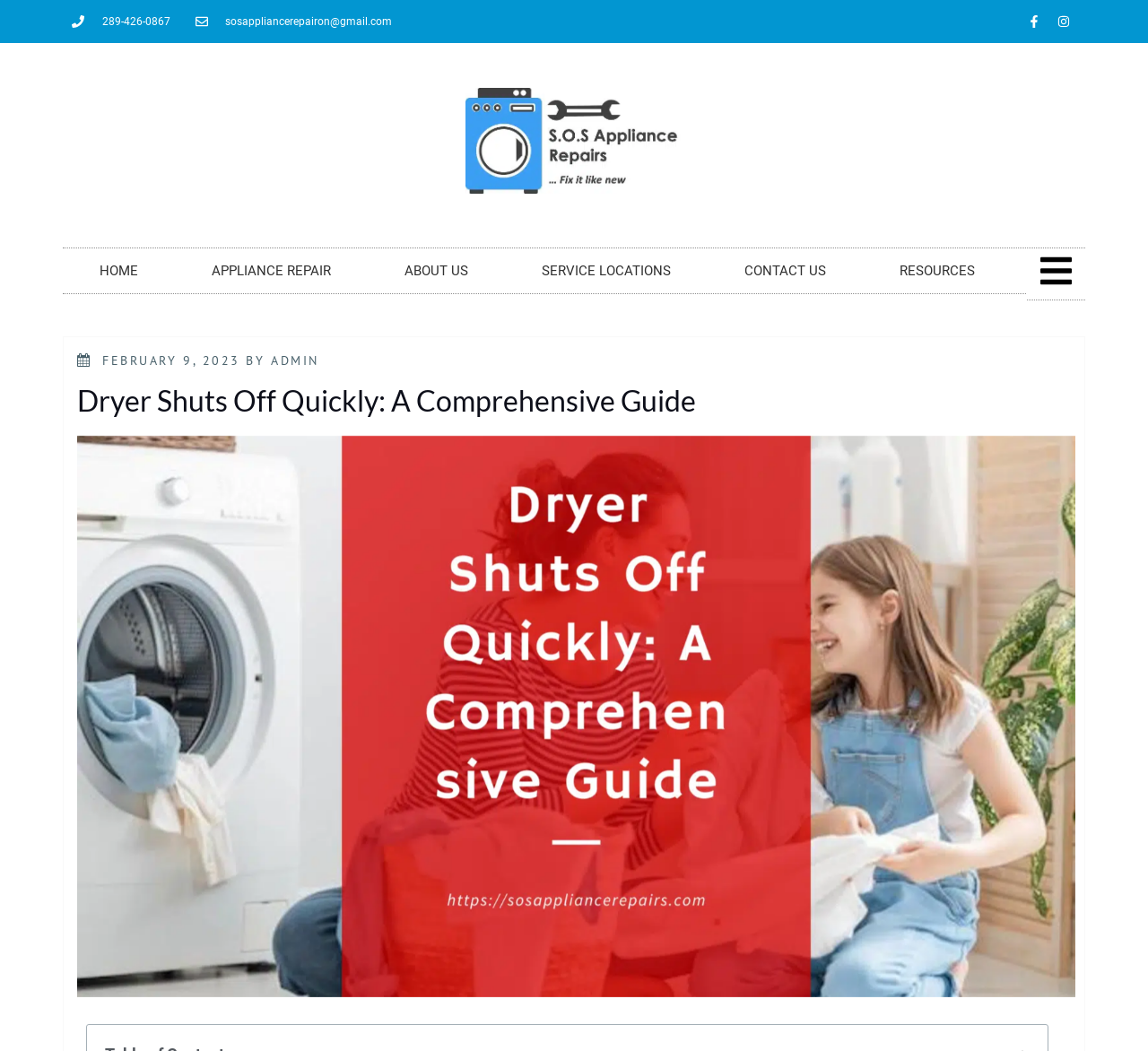Identify the bounding box coordinates of the section to be clicked to complete the task described by the following instruction: "Read the article". The coordinates should be four float numbers between 0 and 1, formatted as [left, top, right, bottom].

[0.067, 0.363, 0.937, 0.401]